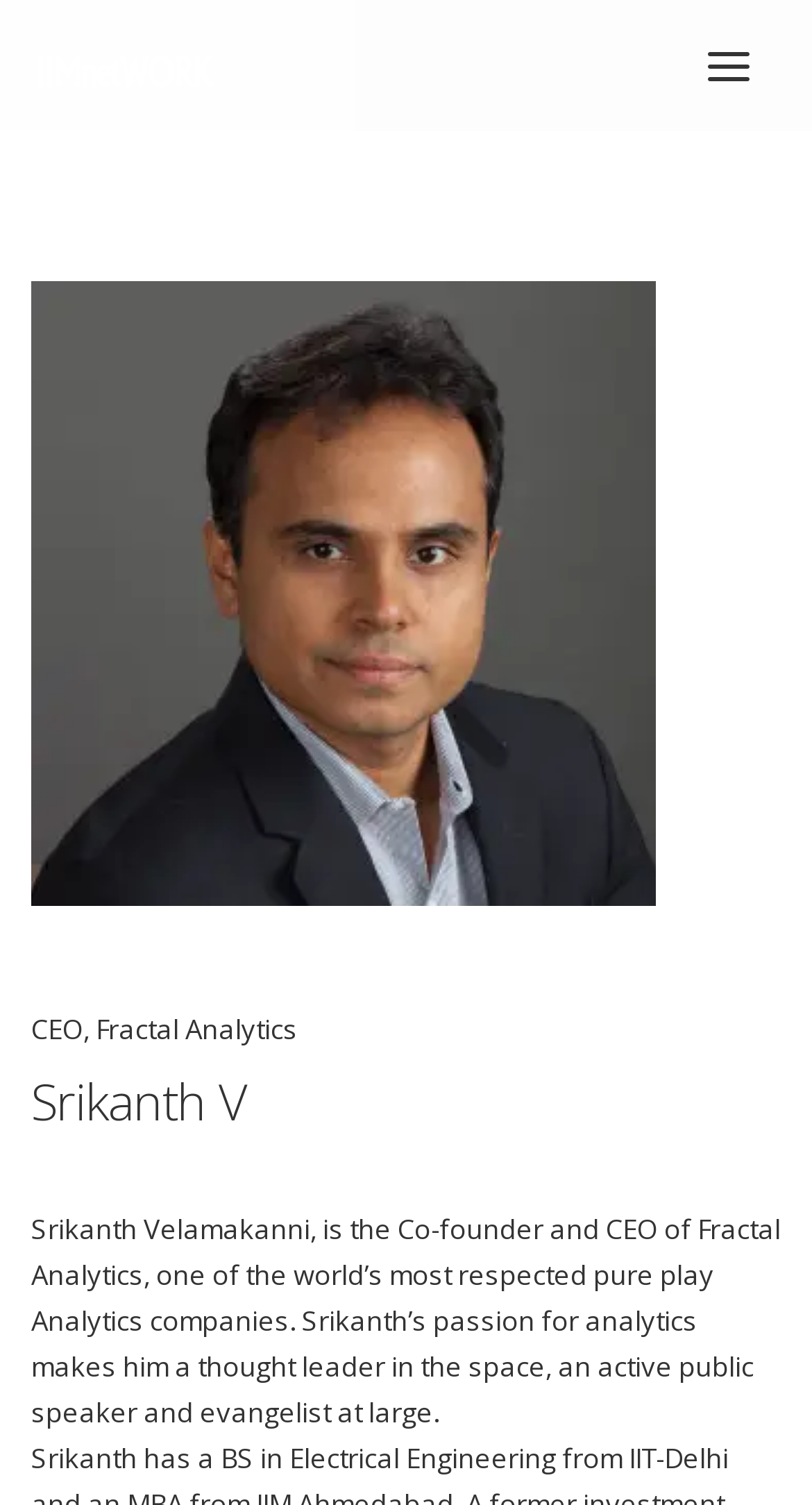Please provide a comprehensive response to the question below by analyzing the image: 
What are the types of events listed on the page?

I found this information by looking at the links under the EVENTS section, which include ADVANTAGE INDIA, PAST EVENTS, and specific city-based events, indicating that the page lists conferences and seminars.